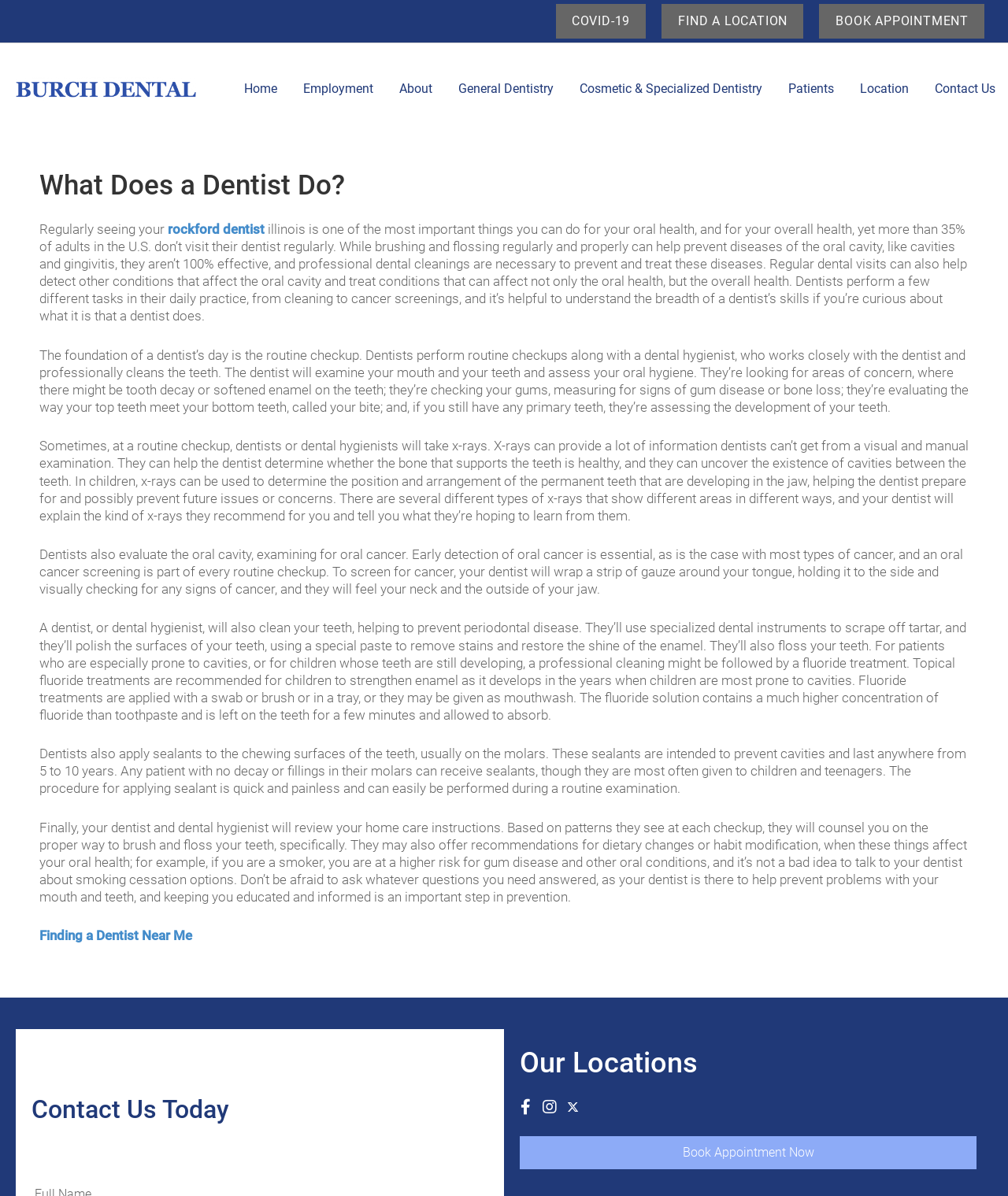Find the bounding box coordinates of the element to click in order to complete this instruction: "Find a location". The bounding box coordinates must be four float numbers between 0 and 1, denoted as [left, top, right, bottom].

[0.657, 0.003, 0.797, 0.032]